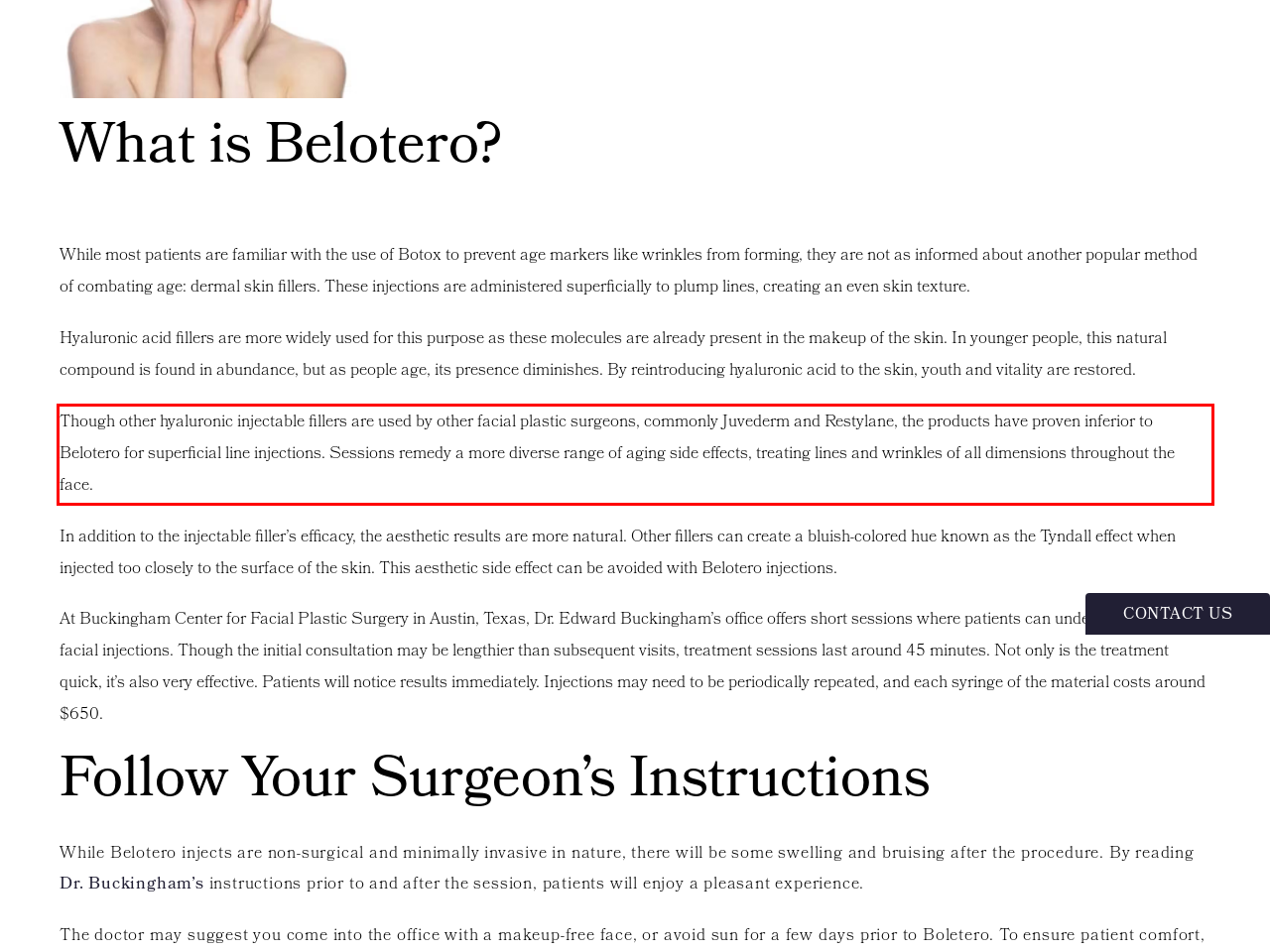Using the provided screenshot of a webpage, recognize the text inside the red rectangle bounding box by performing OCR.

Though other hyaluronic injectable fillers are used by other facial plastic surgeons, commonly Juvederm and Restylane, the products have proven inferior to Belotero for superficial line injections. Sessions remedy a more diverse range of aging side effects, treating lines and wrinkles of all dimensions throughout the face.